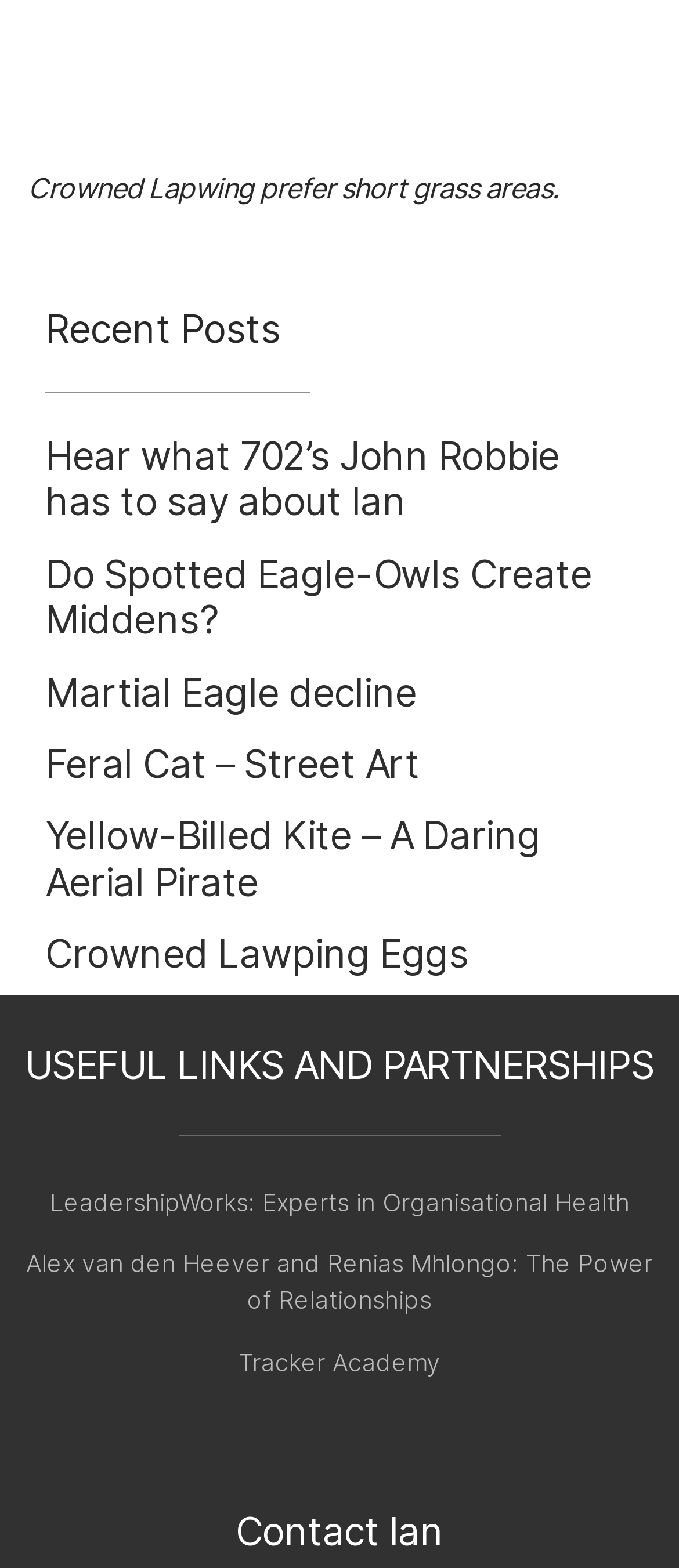Determine the bounding box coordinates of the clickable area required to perform the following instruction: "Learn about Martial Eagle decline". The coordinates should be represented as four float numbers between 0 and 1: [left, top, right, bottom].

[0.067, 0.427, 0.614, 0.456]